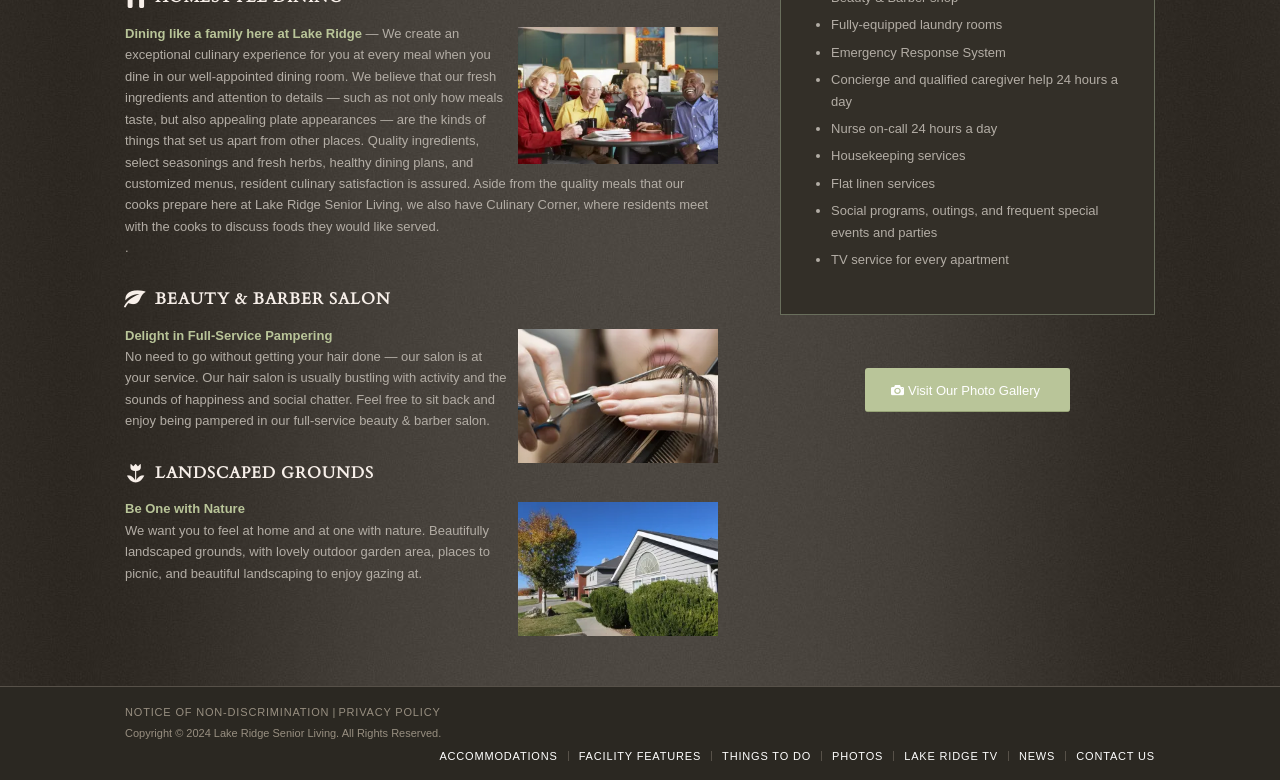Extract the bounding box coordinates of the UI element described by: "Terms & Policies". The coordinates should include four float numbers ranging from 0 to 1, e.g., [left, top, right, bottom].

None